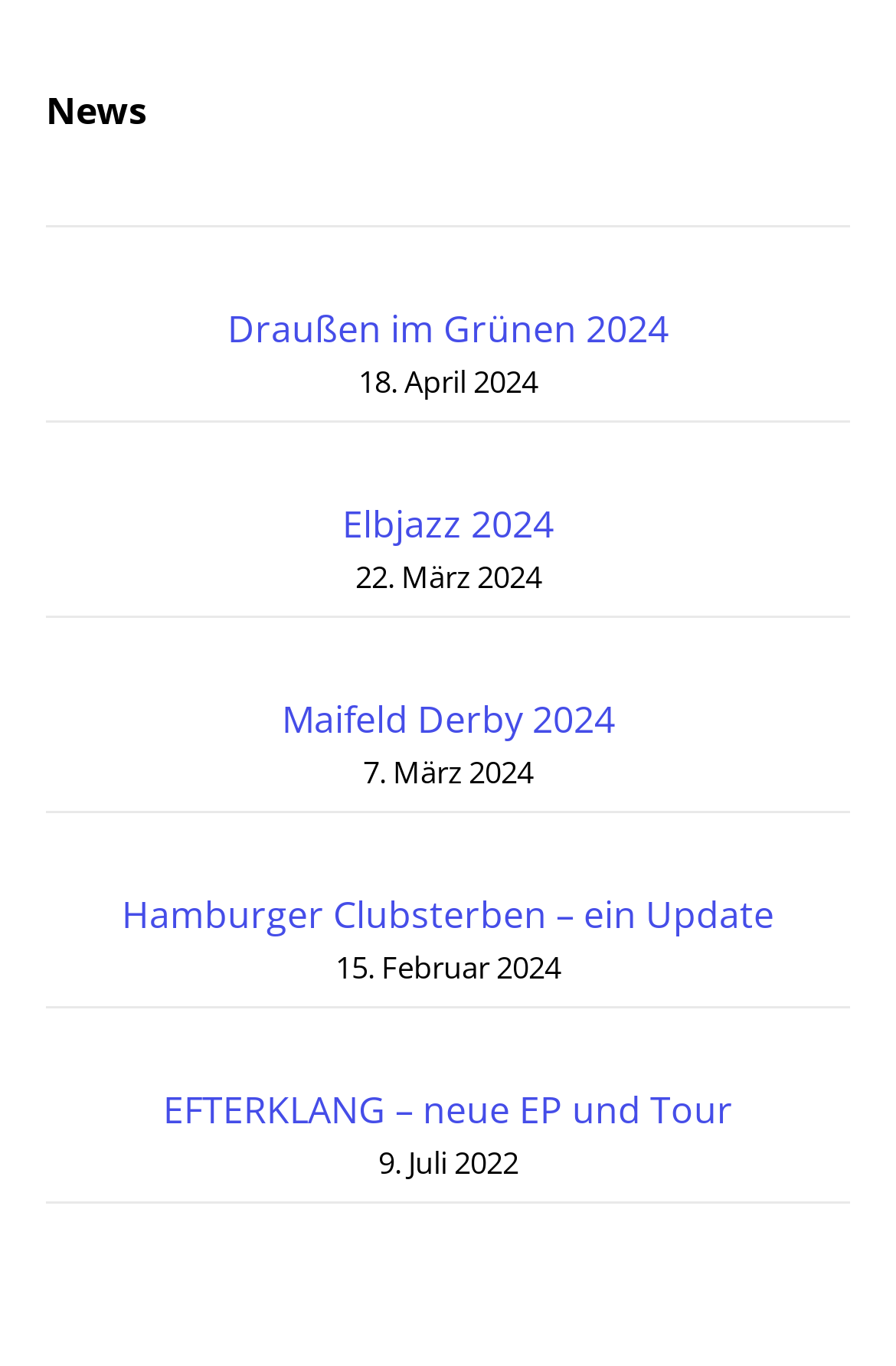What is the latest news article about?
Offer a detailed and full explanation in response to the question.

I looked at the first link element, which is usually the latest news article. The text of this link is 'Draußen im Grünen 2024', indicating that the latest news article is about this event.